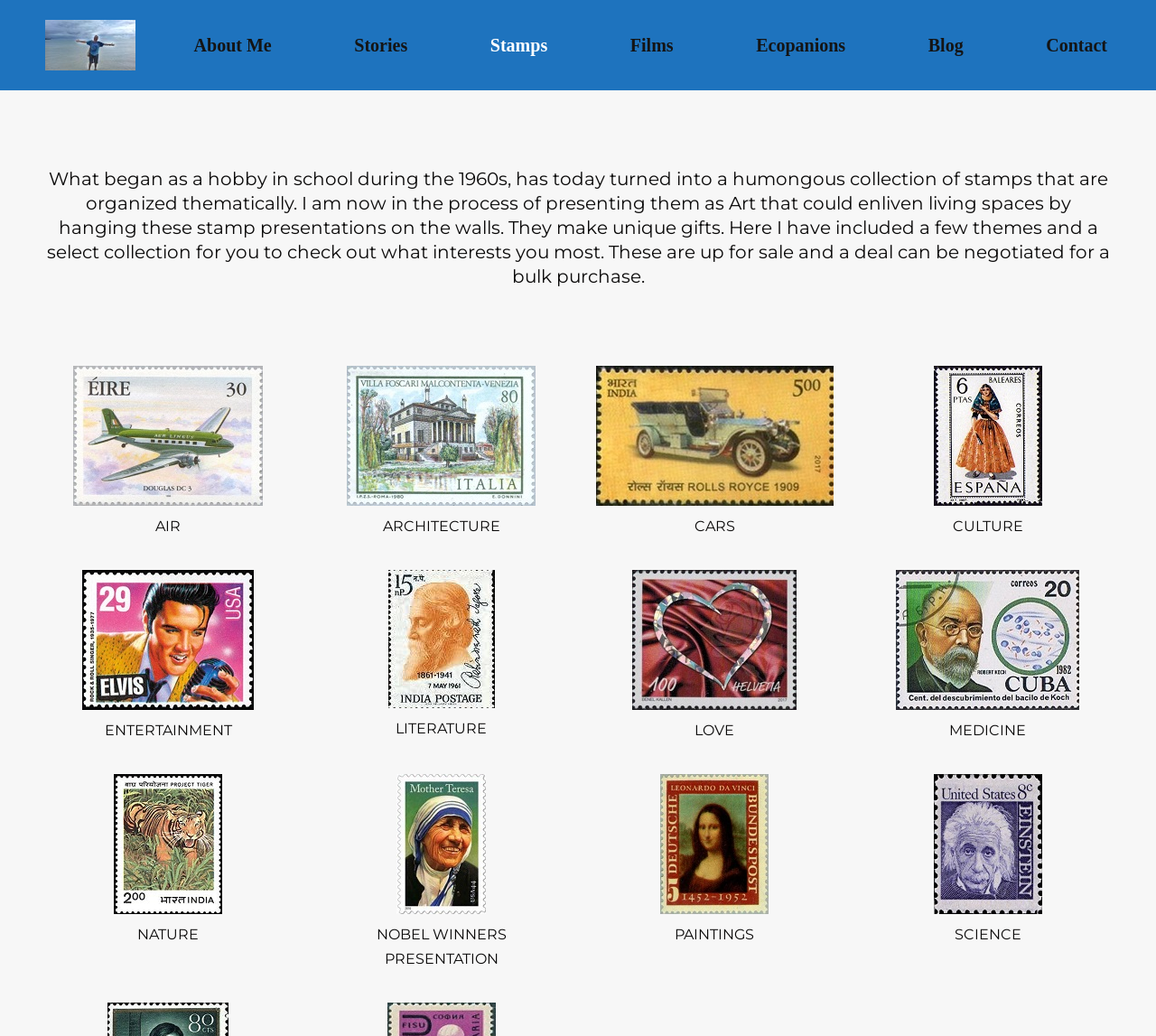Locate the bounding box coordinates of the element that needs to be clicked to carry out the instruction: "View the 'AIR' stamp collection". The coordinates should be given as four float numbers ranging from 0 to 1, i.e., [left, top, right, bottom].

[0.063, 0.353, 0.228, 0.488]